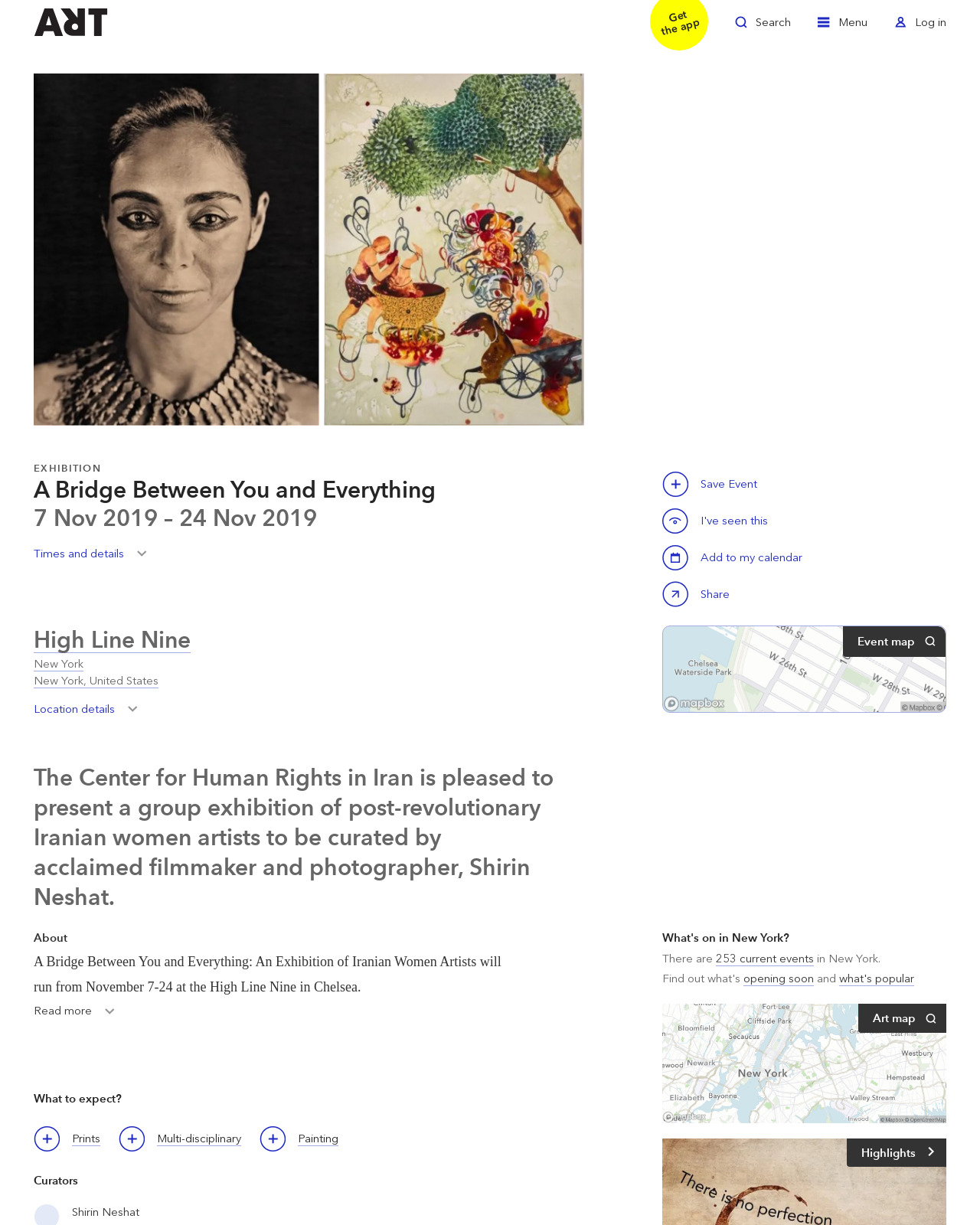What is the name of the exhibition?
Based on the screenshot, provide a one-word or short-phrase response.

A Bridge Between You and Everything